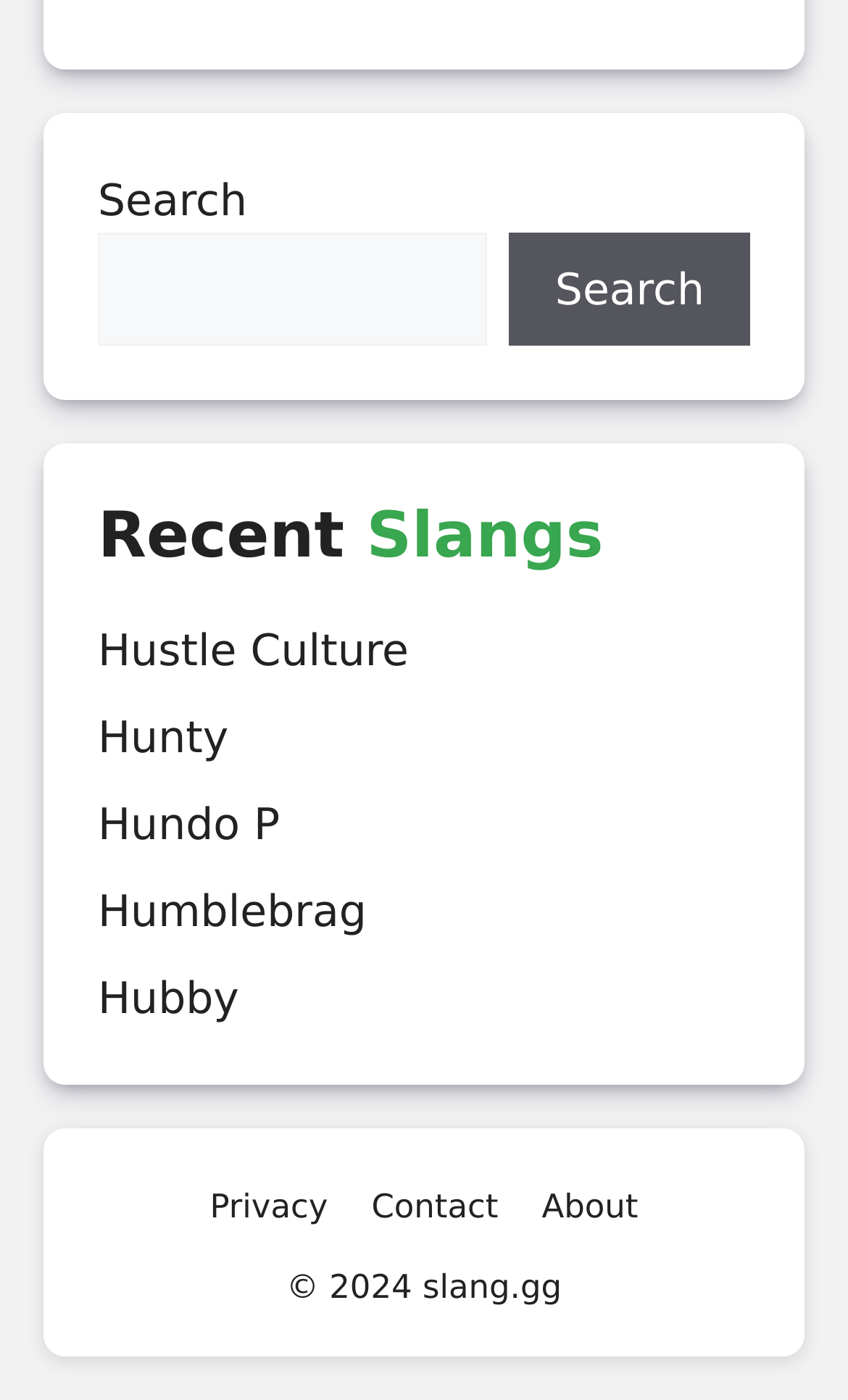Locate the bounding box of the UI element based on this description: "title="ELECTRICIAN SAN DIEGO"". Provide four float numbers between 0 and 1 as [left, top, right, bottom].

None